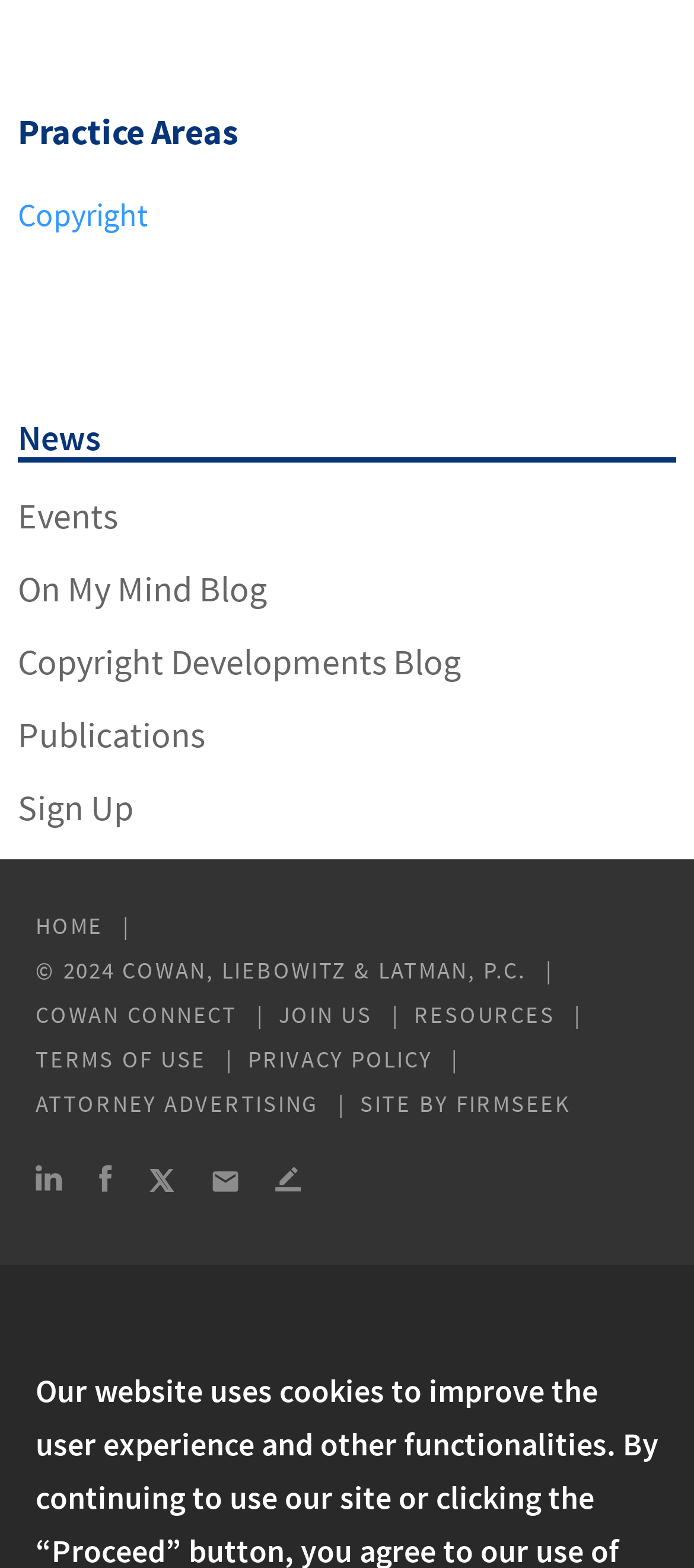Please predict the bounding box coordinates of the element's region where a click is necessary to complete the following instruction: "Sign Up". The coordinates should be represented by four float numbers between 0 and 1, i.e., [left, top, right, bottom].

[0.026, 0.501, 0.192, 0.529]